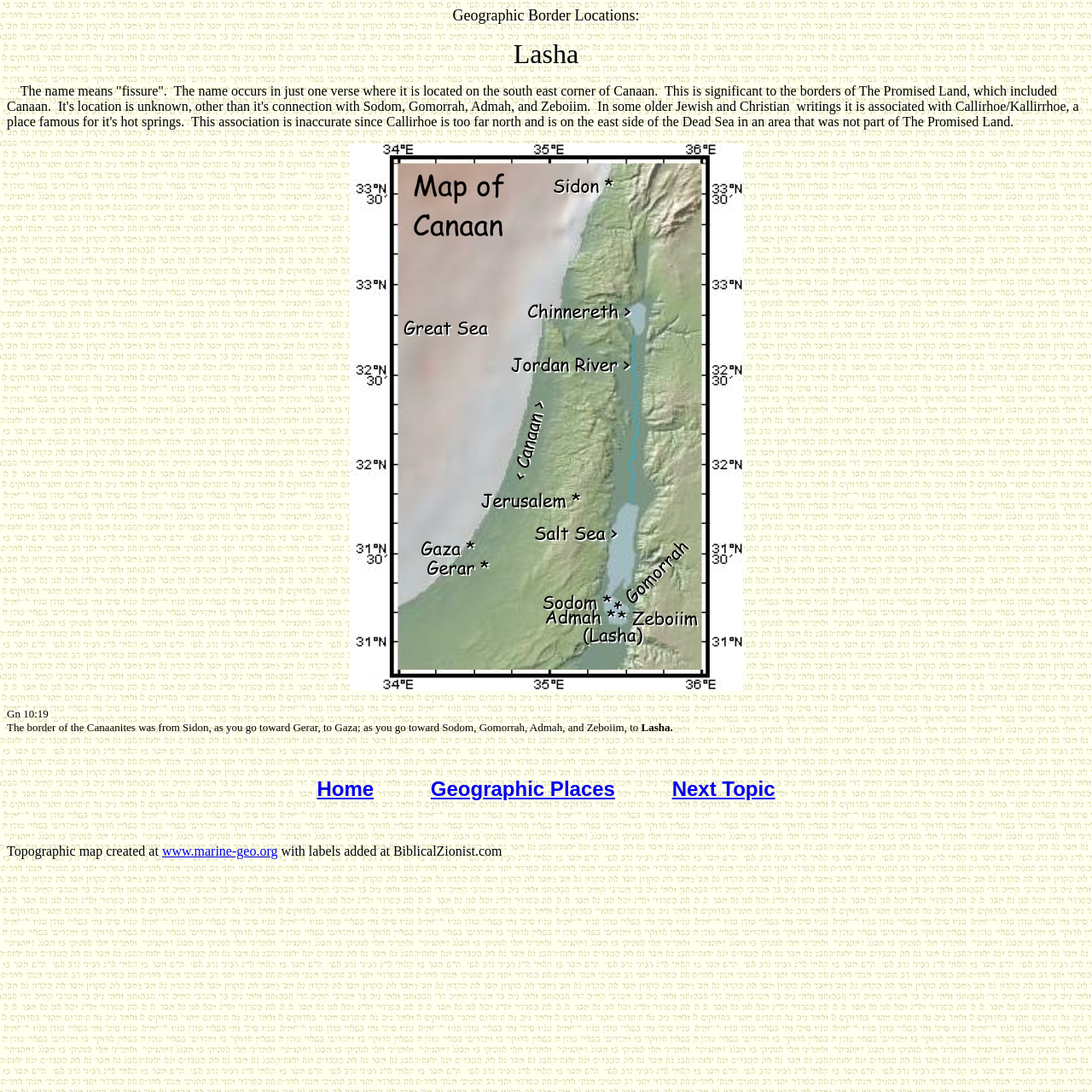Using the element description provided, determine the bounding box coordinates in the format (top-left x, top-left y, bottom-right x, bottom-right y). Ensure that all values are floating point numbers between 0 and 1. Element description: Next Topic

[0.615, 0.712, 0.71, 0.733]